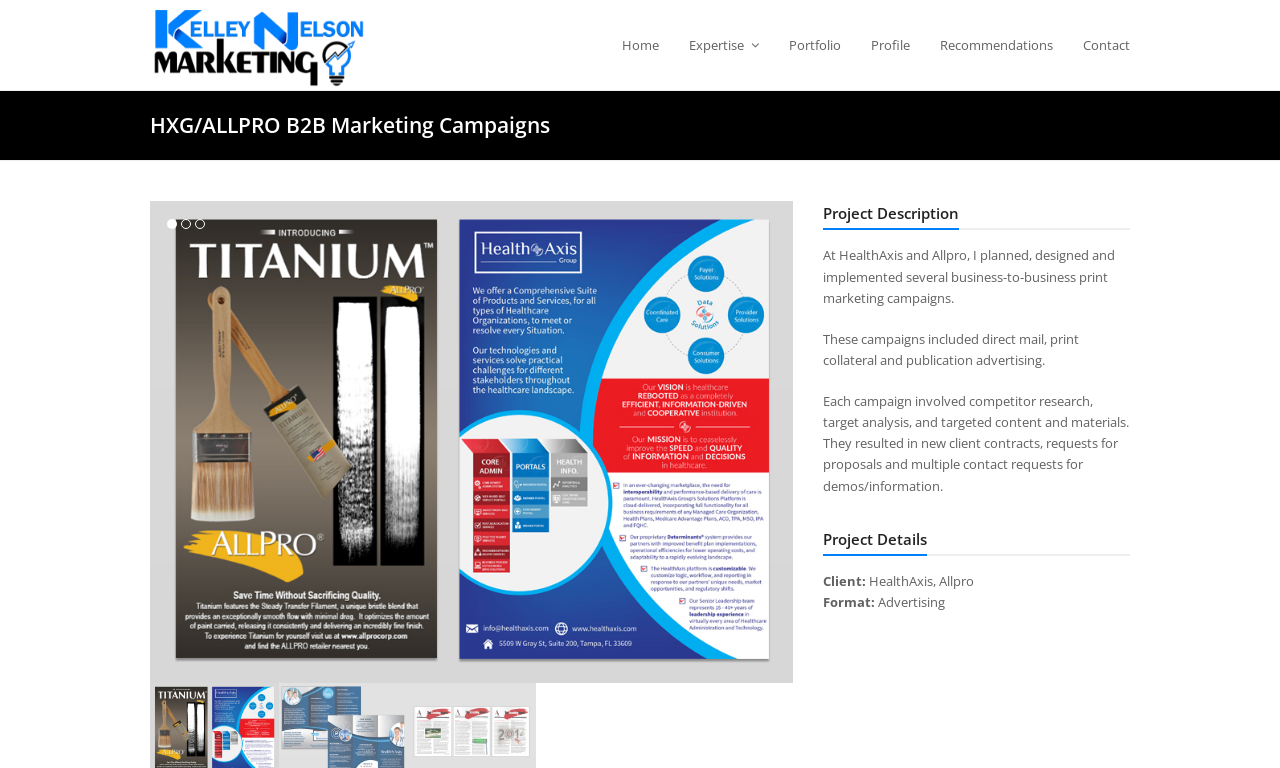Please predict the bounding box coordinates (top-left x, top-left y, bottom-right x, bottom-right y) for the UI element in the screenshot that fits the description: next slide

[0.593, 0.537, 0.62, 0.615]